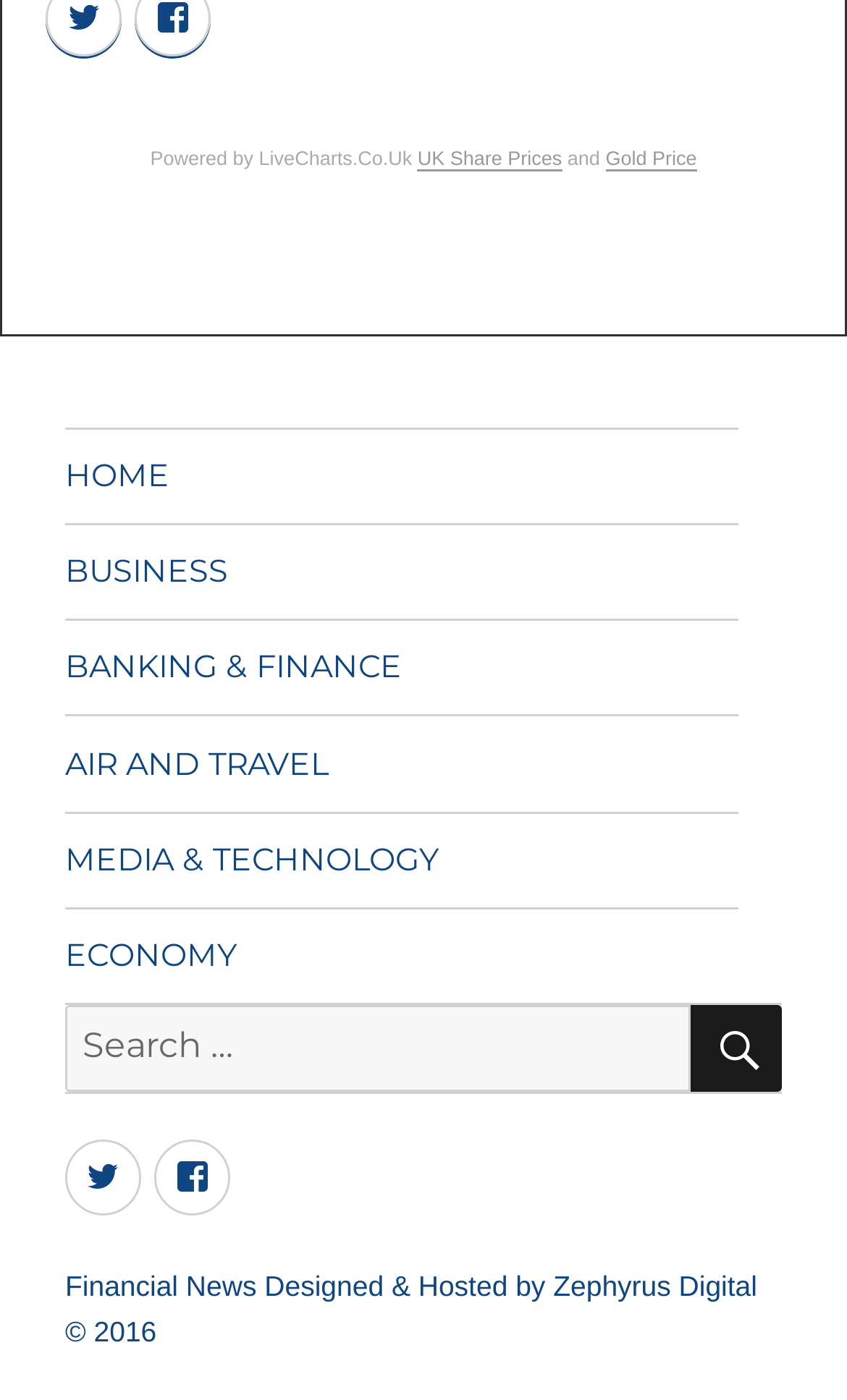Provide the bounding box coordinates of the HTML element this sentence describes: "Read the original story". The bounding box coordinates consist of four float numbers between 0 and 1, i.e., [left, top, right, bottom].

None